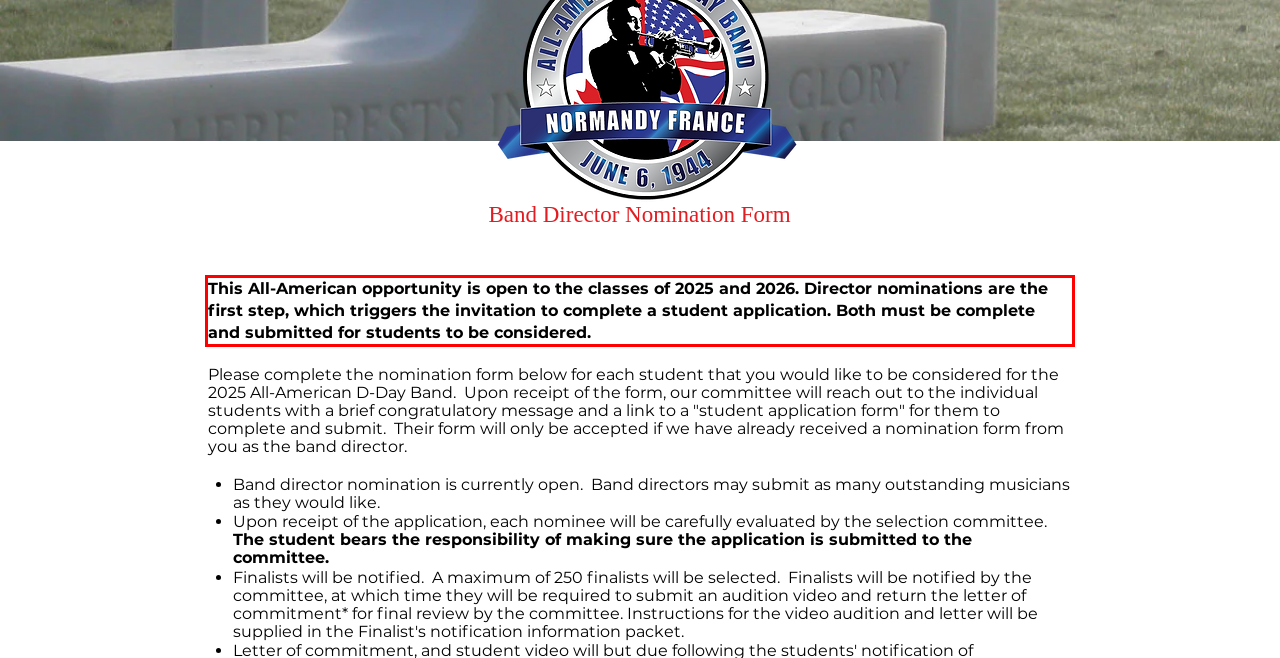You are provided with a screenshot of a webpage that includes a UI element enclosed in a red rectangle. Extract the text content inside this red rectangle.

This All-American opportunity is open to the classes of 2025 and 2026. Director nominations are the first step, which triggers the invitation to complete a student application. Both must be complete and submitted for students to be considered.